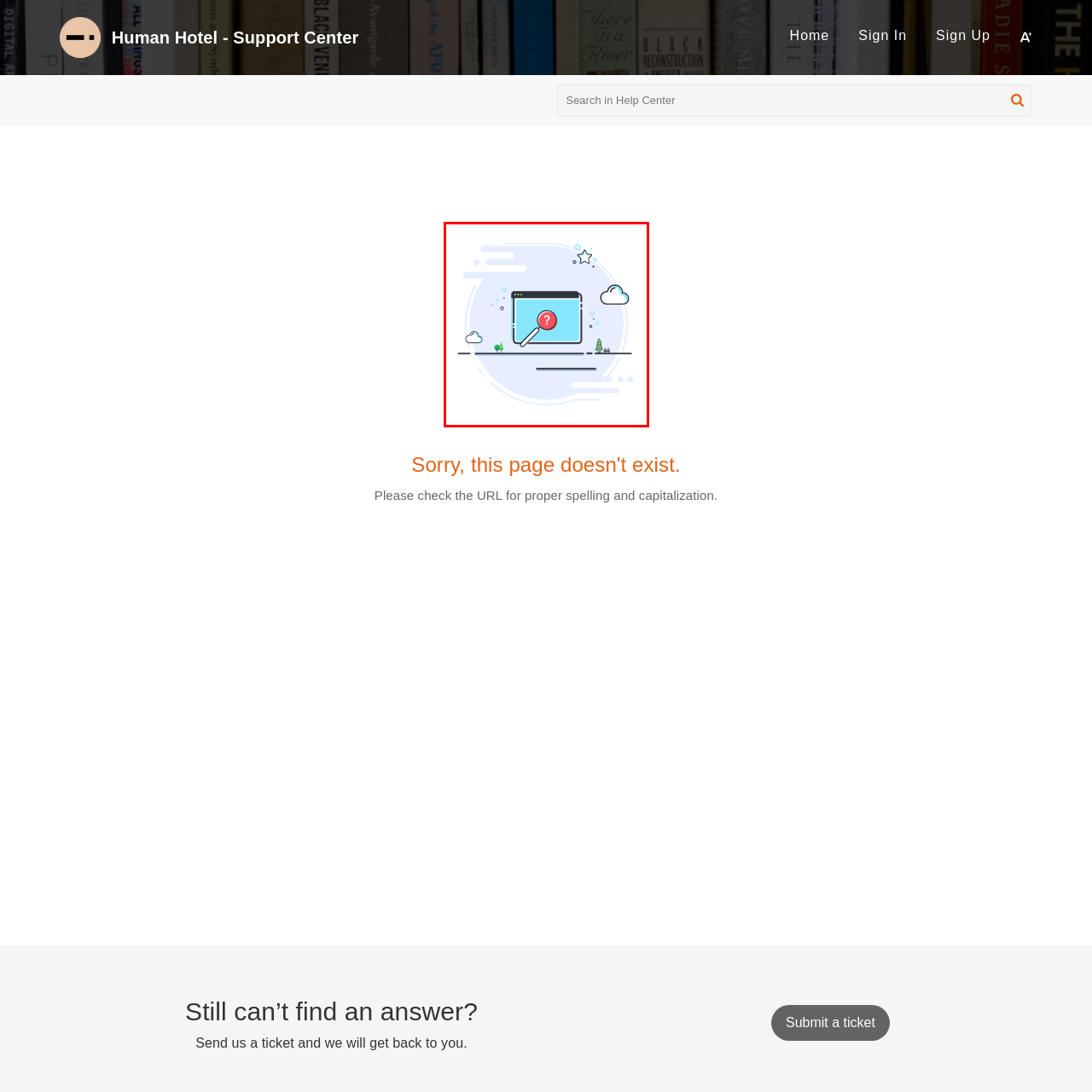Please analyze the portion of the image highlighted by the red bounding box and respond to the following question with a detailed explanation based on what you see: What is the central element of the design?

According to the caption, the central element of the design is a magnifying glass, which emphasizes the question mark inside the window, symbolizing a search or inquiry.